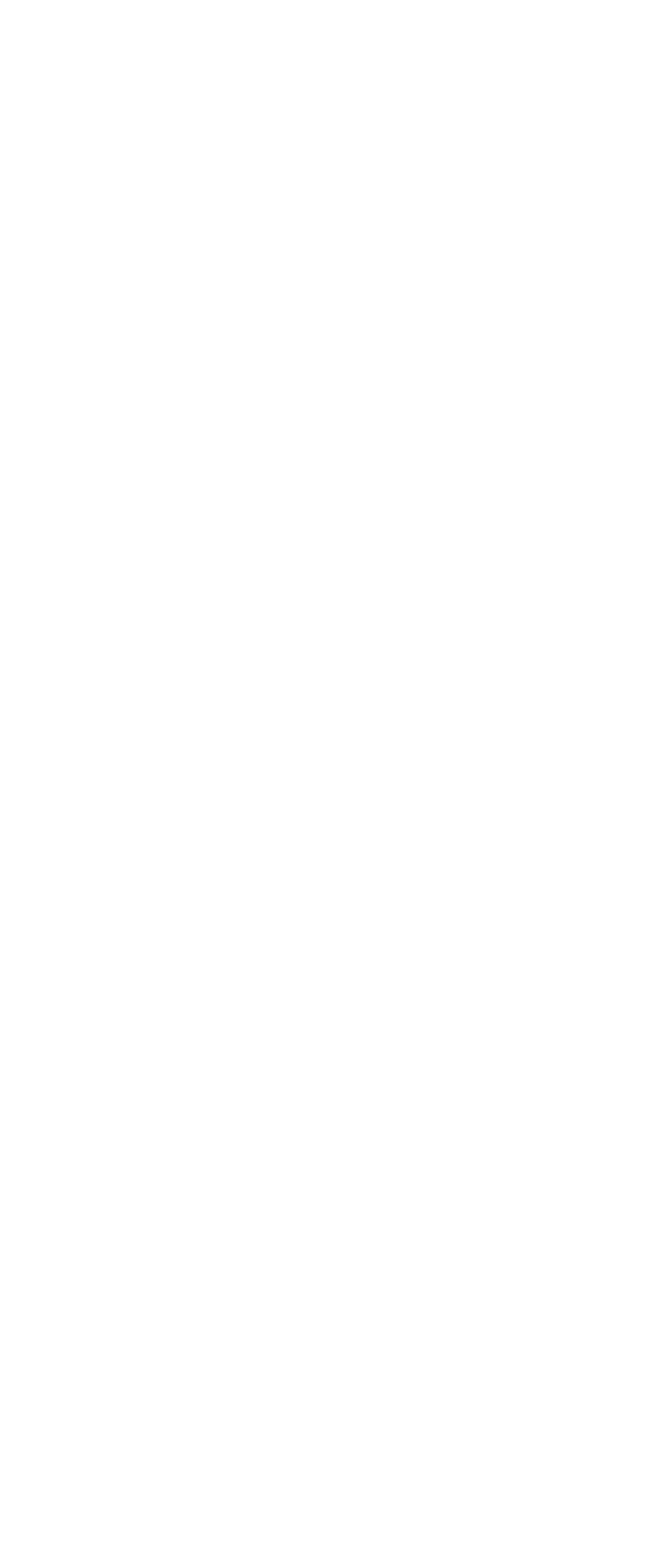Find the coordinates for the bounding box of the element with this description: "aria-label="Facebook"".

[0.405, 0.89, 0.482, 0.923]